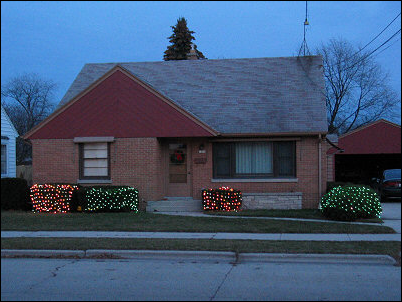What colors are the lights on the bushes?
Answer the question with a single word or phrase, referring to the image.

Green and red